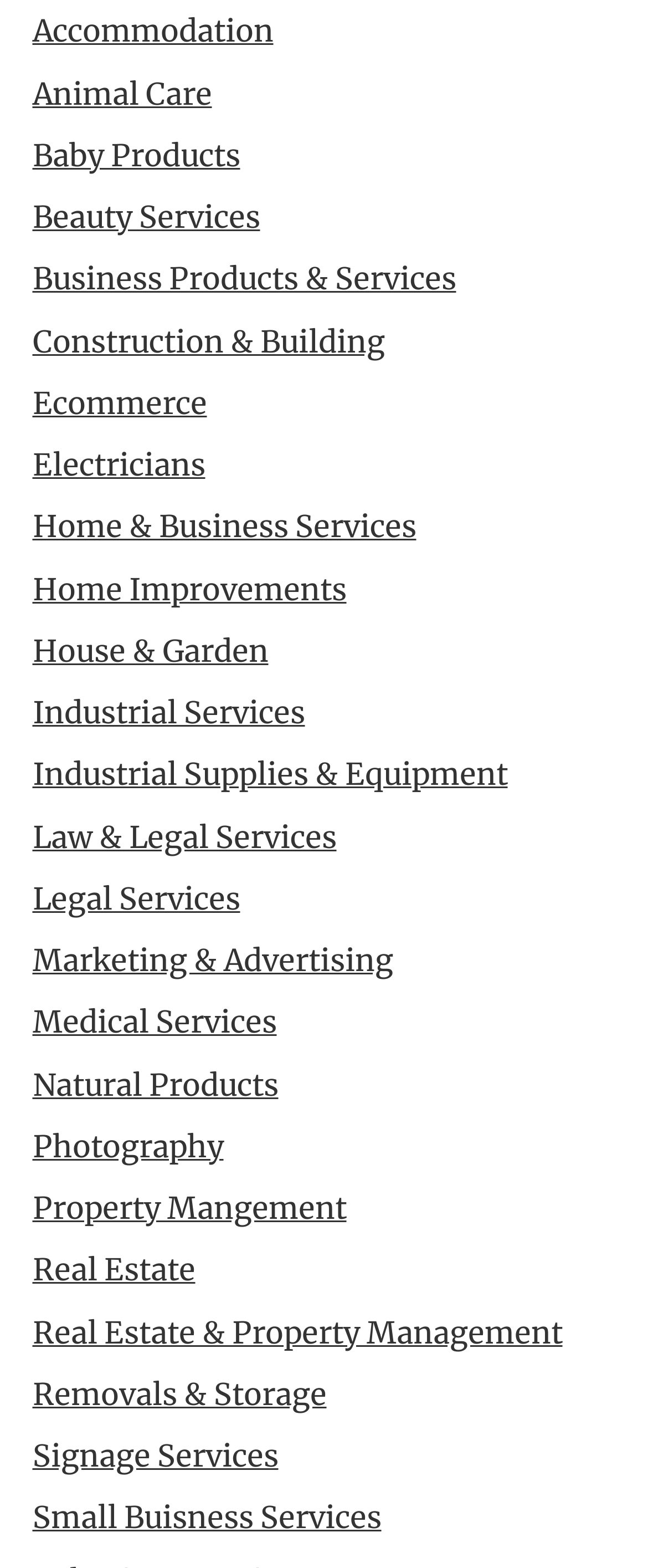How many categories of services are listed on the webpage?
Based on the image, give a concise answer in the form of a single word or short phrase.

24